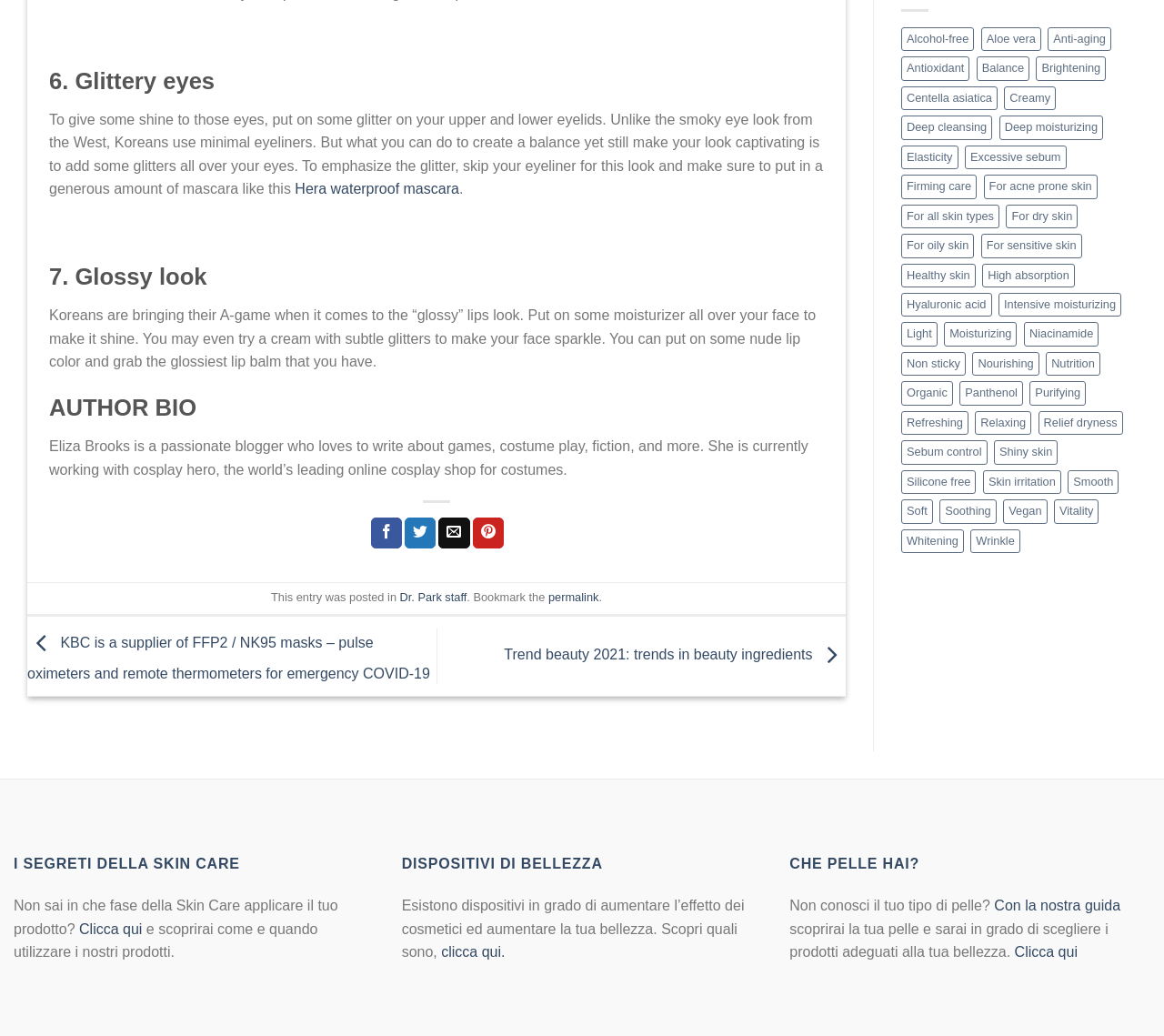What is the purpose of the 'Hera waterproof mascara'?
Please provide a single word or phrase as your answer based on the screenshot.

To create a balance in the eye look